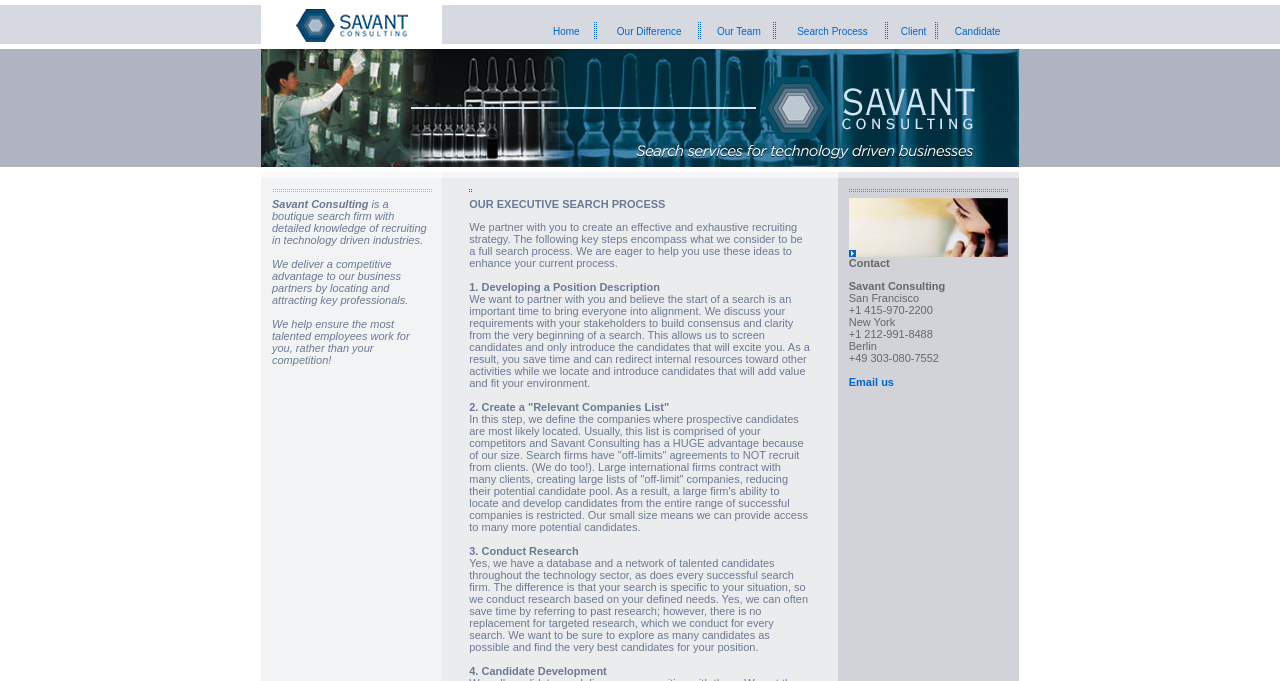Respond to the question below with a single word or phrase: What is the color of the image in the middle of the webpage?

Unknown